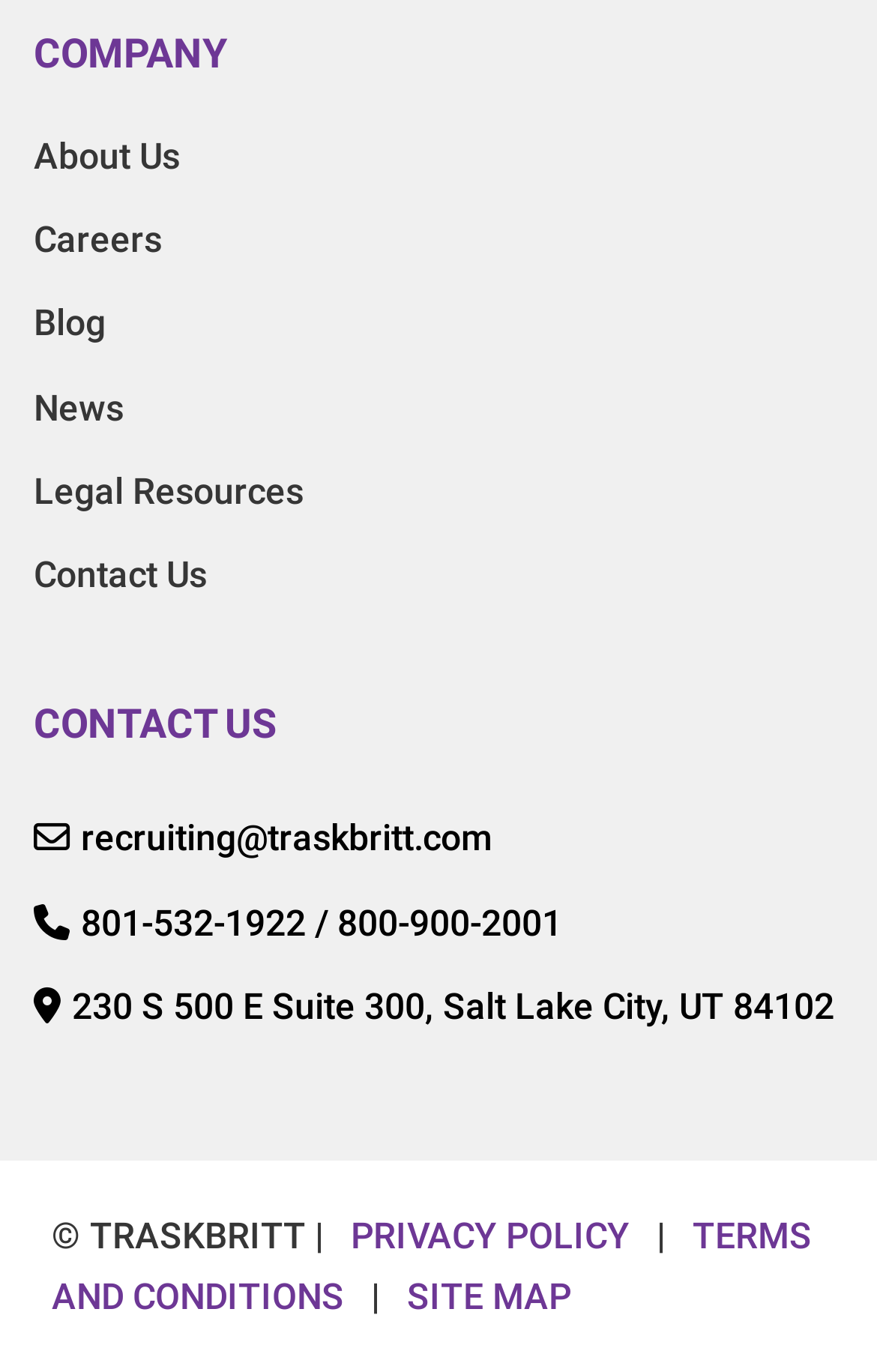Use a single word or phrase to answer the question: 
What is the copyright information of the website?

© TRASKBRITT